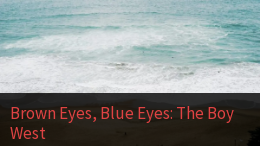Describe the image with as much detail as possible.

The image features a serene and expansive ocean view, with gentle waves rolling onto a sandy shore. Above the water, the horizon fades into a soft blend of blues and whites, evoking a sense of calmness and tranquility. Overlaying the bottom of the image is the title "Brown Eyes, Blue Eyes: The Boy West," suggesting a connection to a narrative or story that may explore themes of identity, perspective, or journeys. The title's placement and font add a modern touch, contrasting with the natural beauty of the ocean scene and hinting at an artistic or literary context tied to the themes of the image.